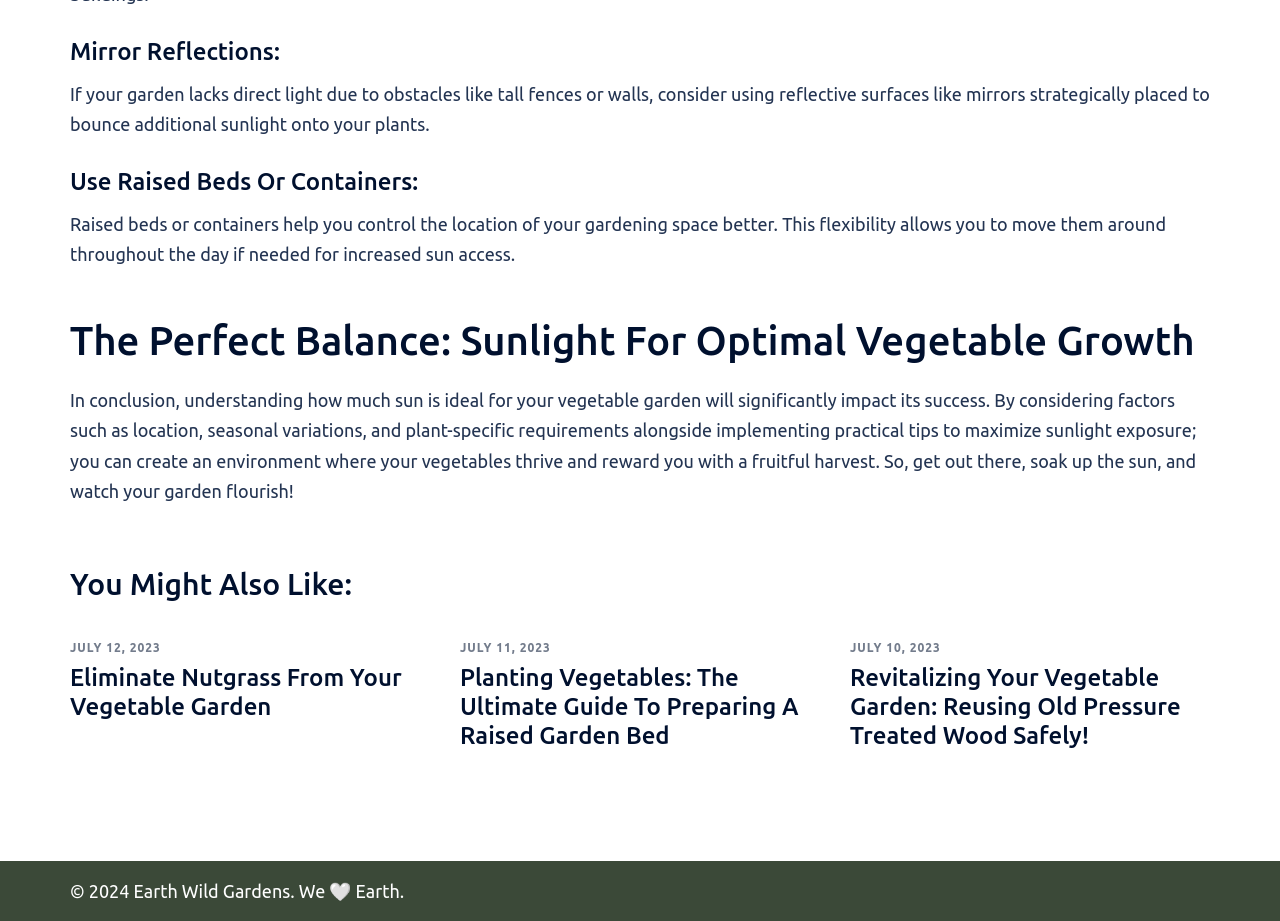Utilize the details in the image to thoroughly answer the following question: How many articles are recommended?

I counted the number of links with a heading and a date, which are likely to be article recommendations. There are three such links, each with a heading and a date, indicating three recommended articles.